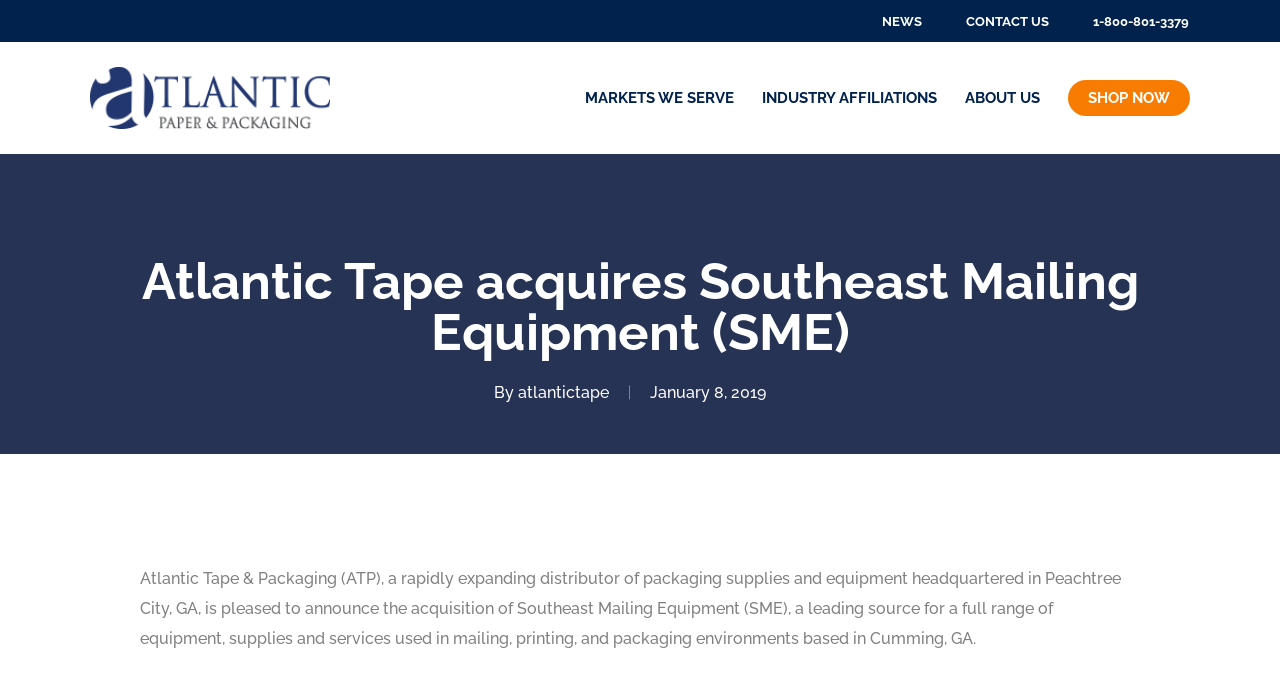Can you show the bounding box coordinates of the region to click on to complete the task described in the instruction: "Explore MARKETS WE SERVE"?

[0.457, 0.133, 0.573, 0.153]